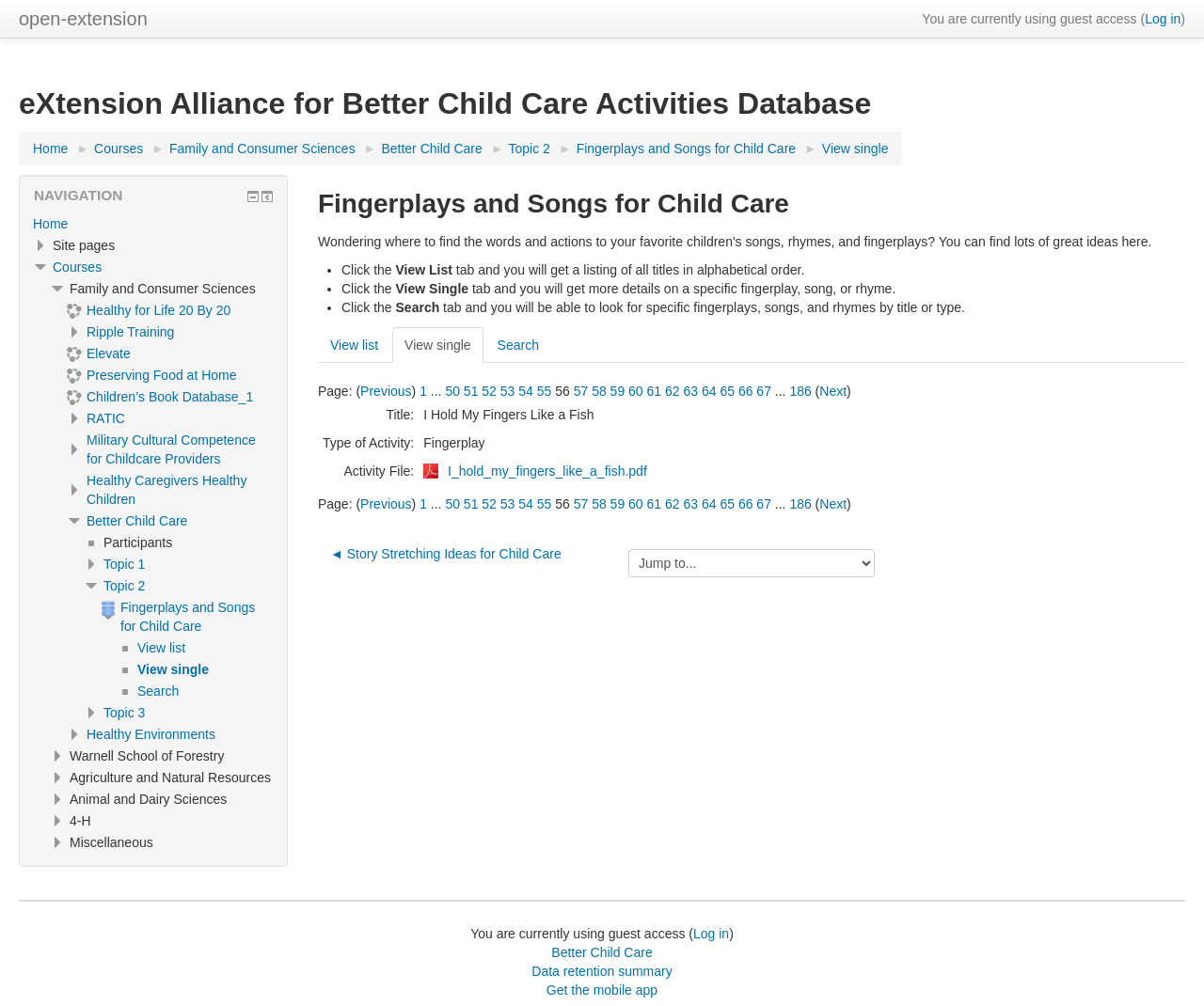How many links are in the page path navigation?
Look at the screenshot and give a one-word or phrase answer.

7